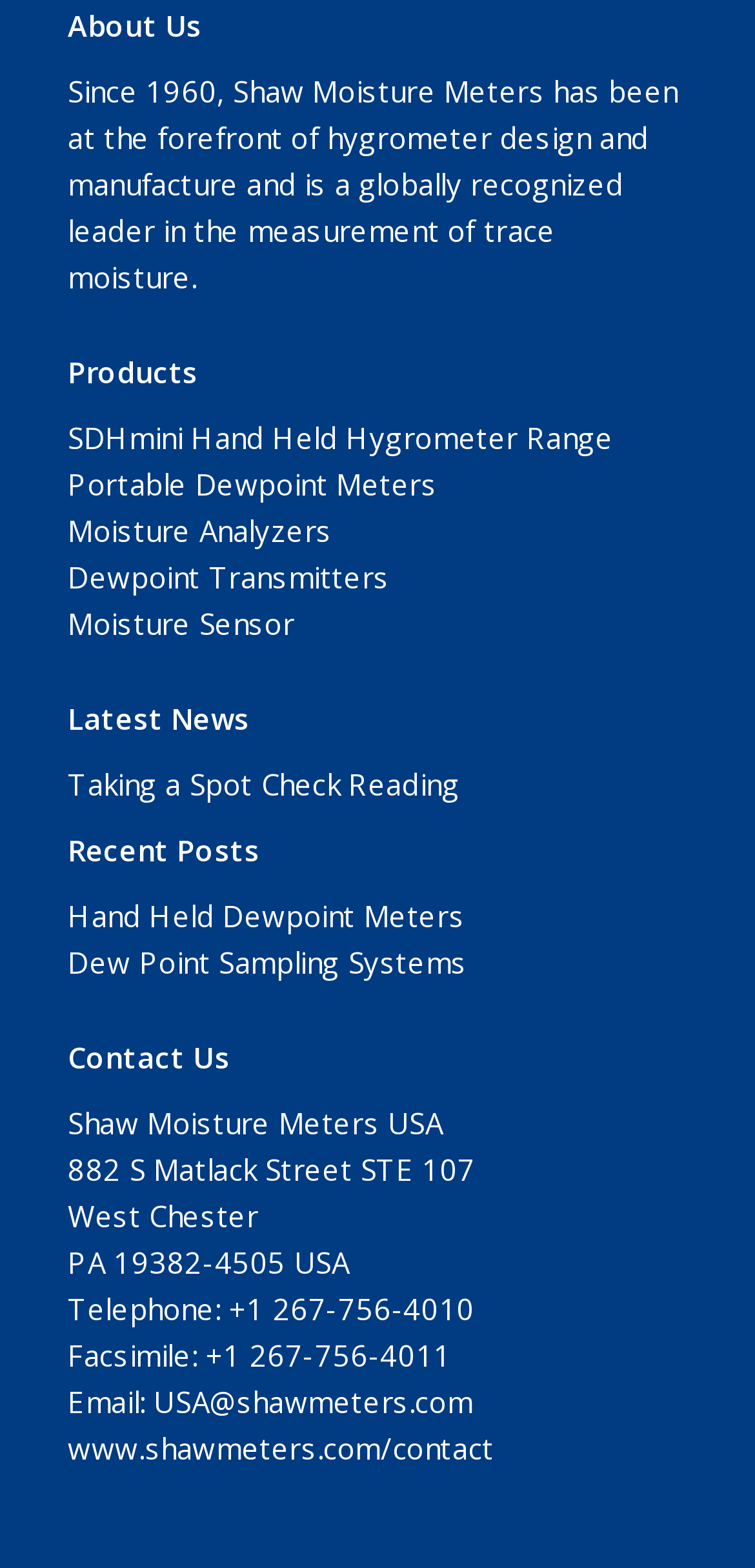Find the bounding box coordinates for the area that should be clicked to accomplish the instruction: "Visit the contact page".

[0.09, 0.911, 0.655, 0.936]